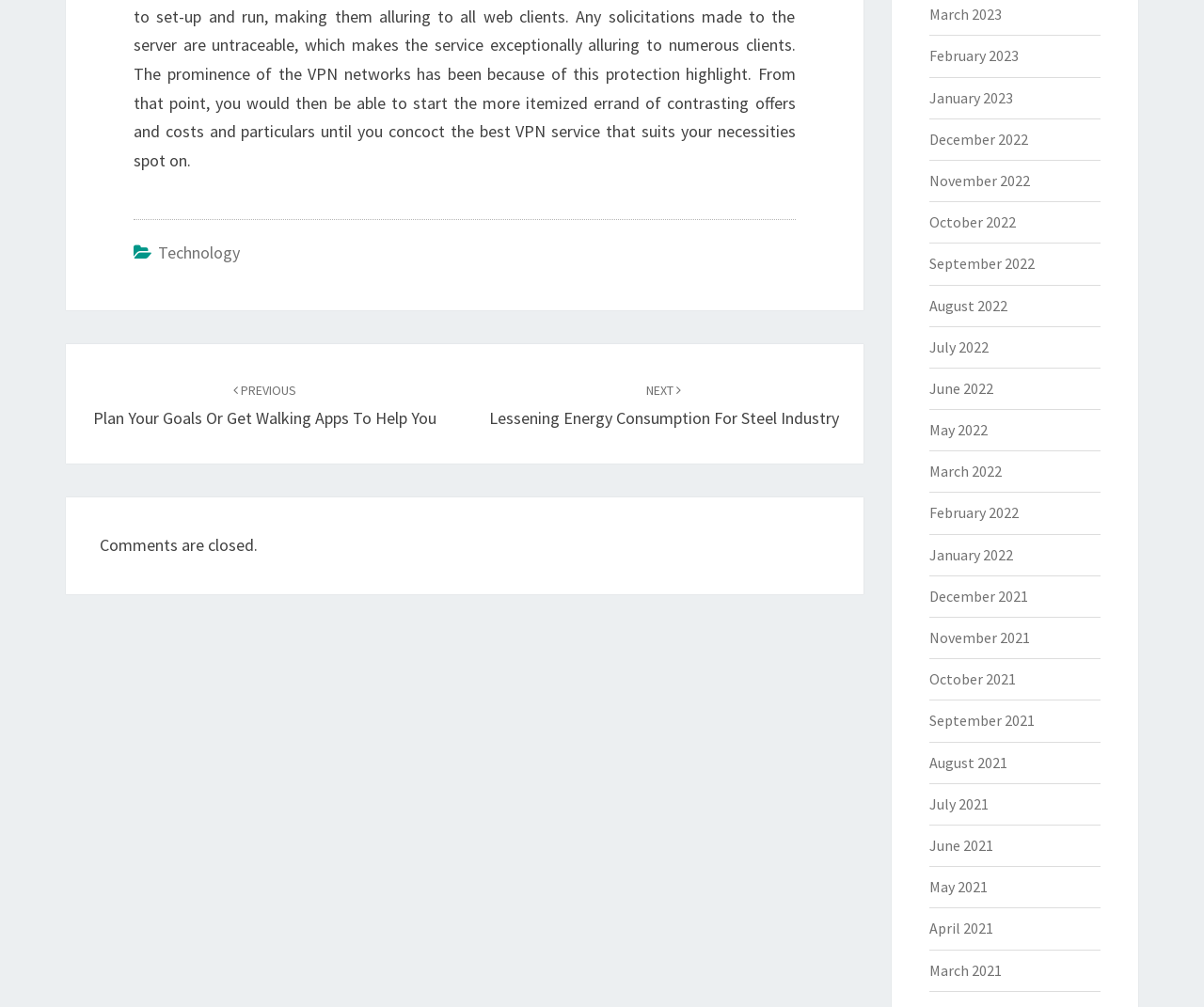Based on the element description, predict the bounding box coordinates (top-left x, top-left y, bottom-right x, bottom-right y) for the UI element in the screenshot: Technology

[0.131, 0.24, 0.199, 0.262]